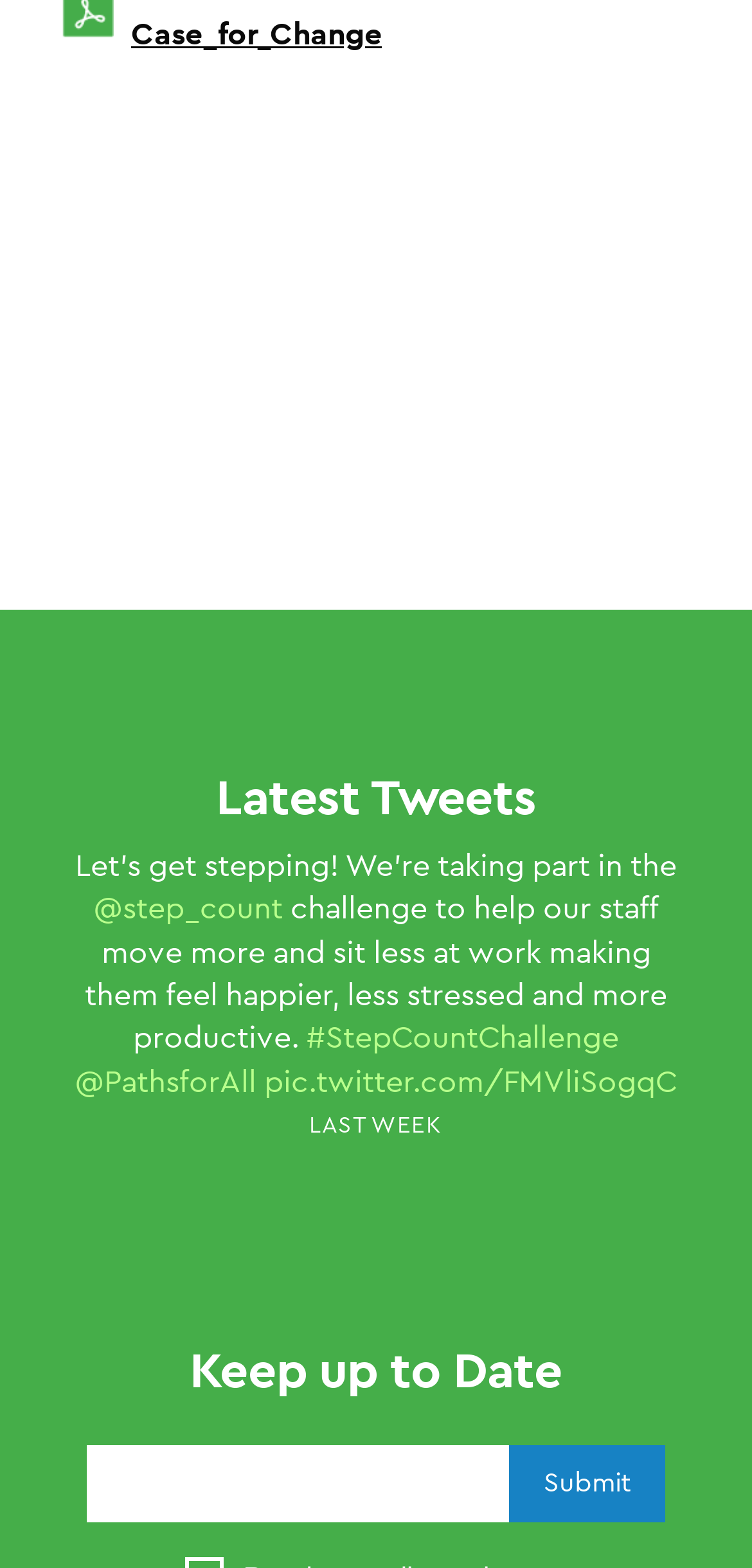Bounding box coordinates are to be given in the format (top-left x, top-left y, bottom-right x, bottom-right y). All values must be floating point numbers between 0 and 1. Provide the bounding box coordinate for the UI element described as: name="EMAIL" placeholder="Your email address"

[0.116, 0.922, 0.677, 0.971]